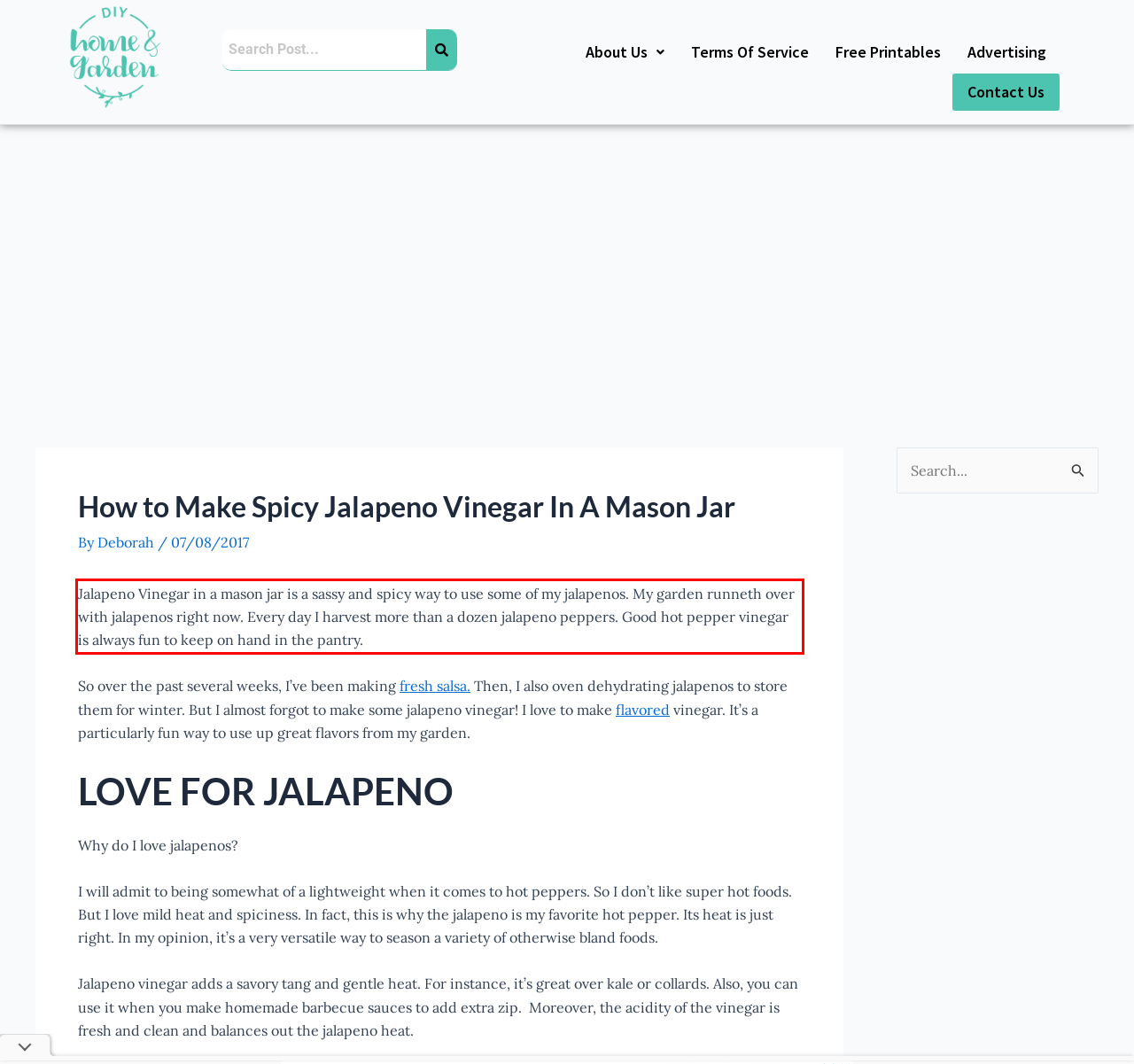Within the screenshot of the webpage, locate the red bounding box and use OCR to identify and provide the text content inside it.

Jalapeno Vinegar in a mason jar is a sassy and spicy way to use some of my jalapenos. My garden runneth over with jalapenos right now. Every day I harvest more than a dozen jalapeno peppers. Good hot pepper vinegar is always fun to keep on hand in the pantry.